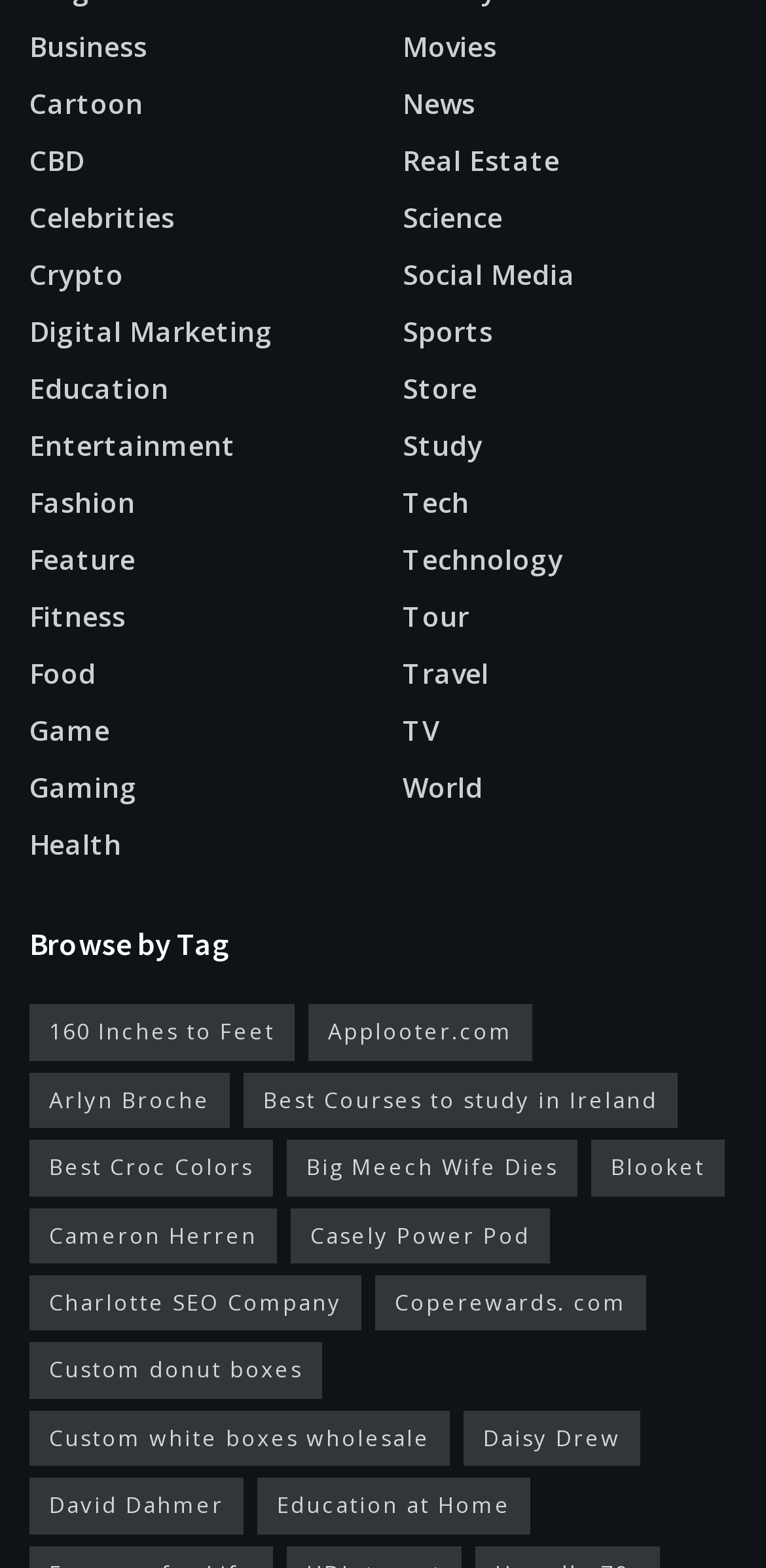Using the element description: "Big Meech Wife Dies", determine the bounding box coordinates for the specified UI element. The coordinates should be four float numbers between 0 and 1, [left, top, right, bottom].

[0.374, 0.722, 0.754, 0.758]